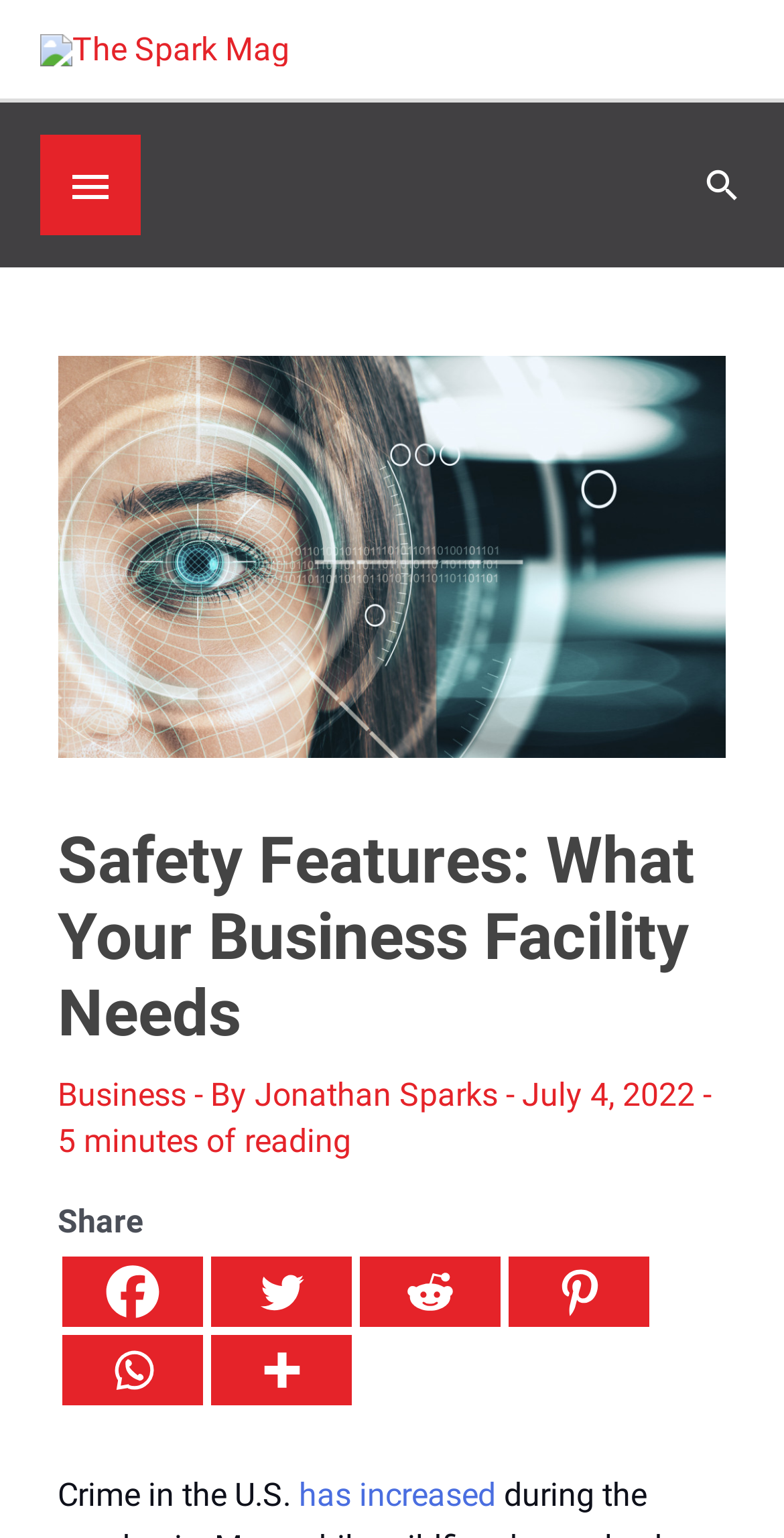Who is the author of the article?
Kindly answer the question with as much detail as you can.

The author's name can be found below the heading, where it says 'By Jonathan Sparks'.